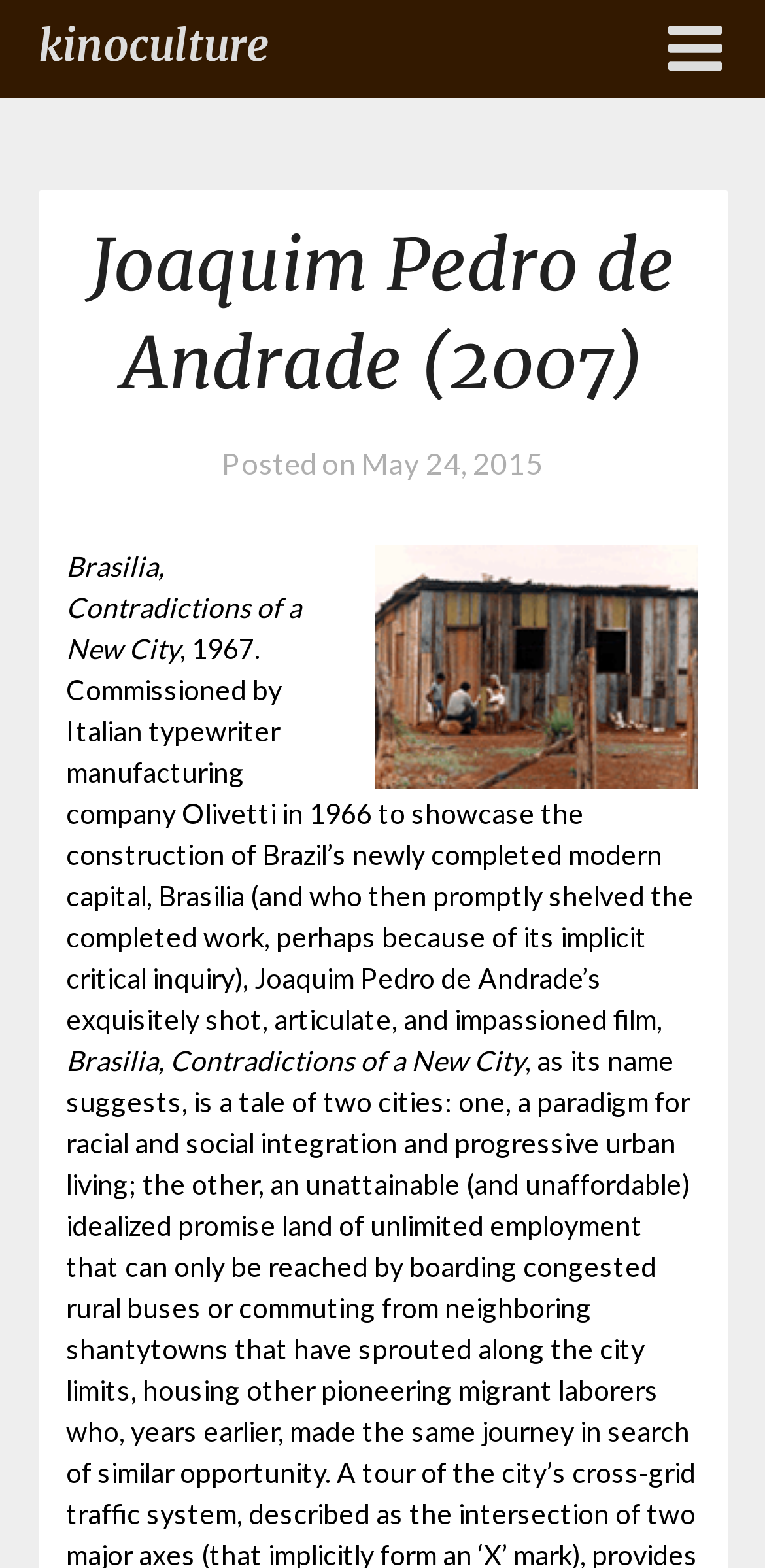Identify and provide the main heading of the webpage.

Joaquim Pedro de Andrade (2007)